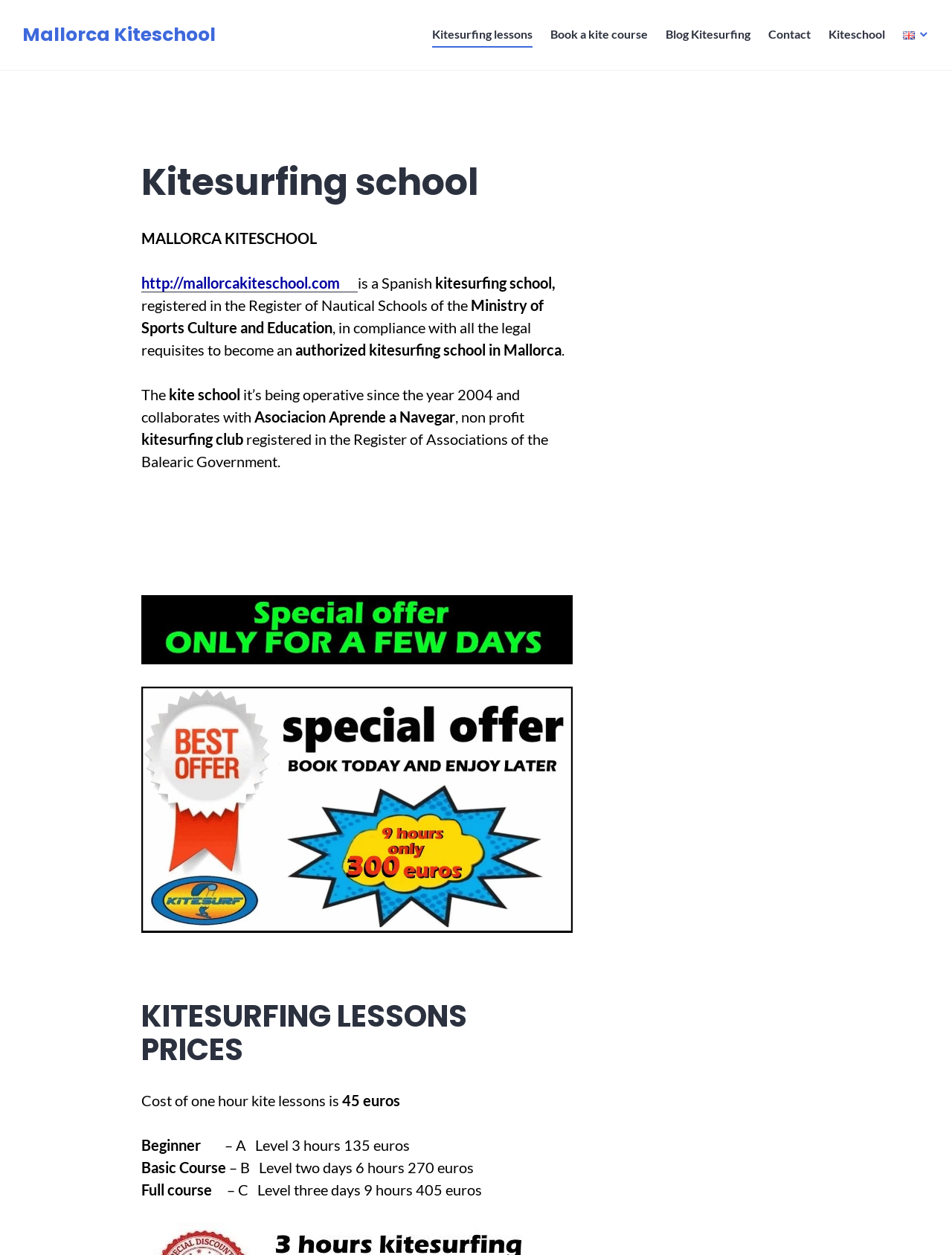In what year was the kitesurfing school founded?
Look at the image and answer with only one word or phrase.

2004